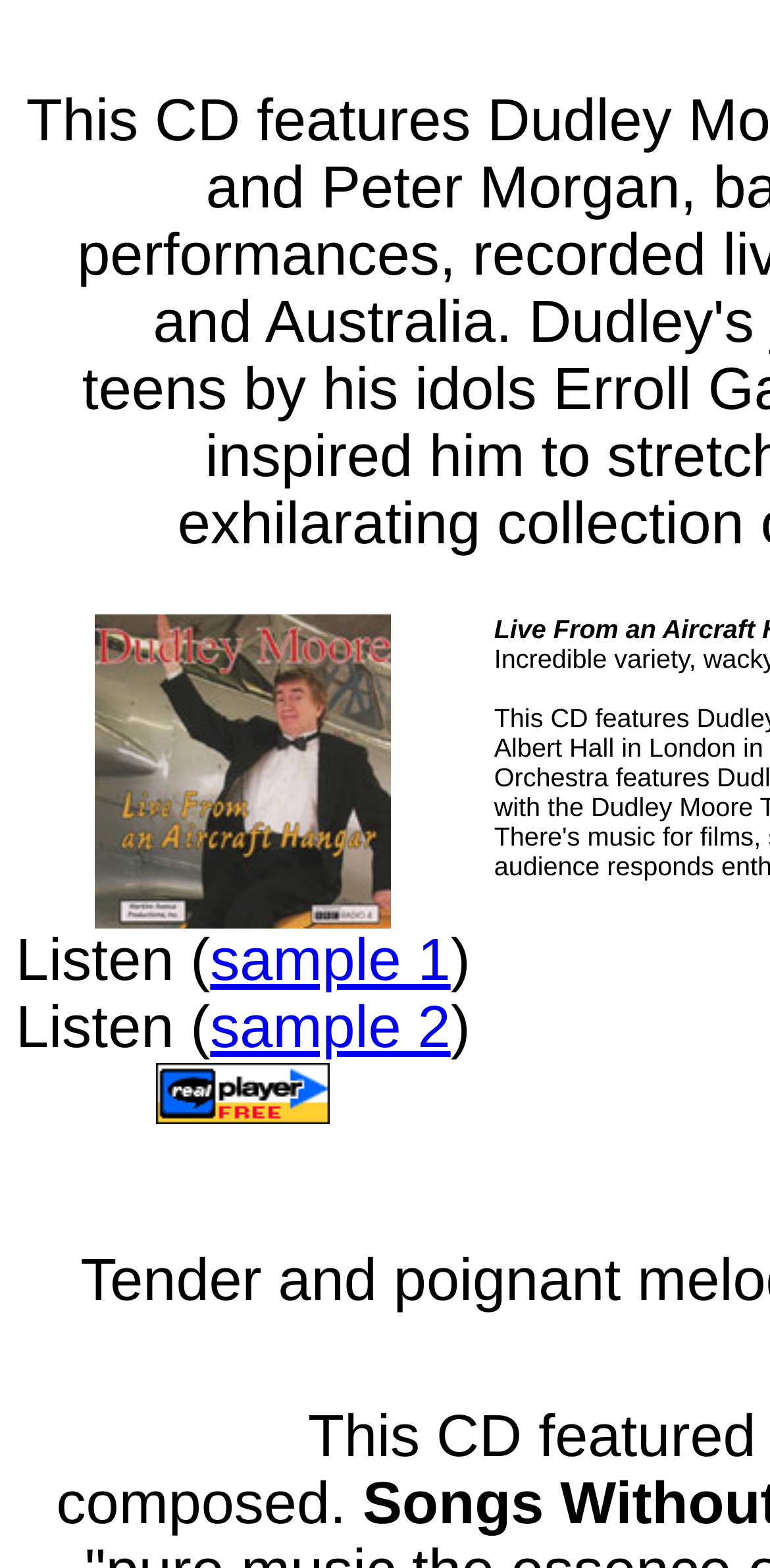Find and provide the bounding box coordinates for the UI element described with: "sample 2".

[0.273, 0.635, 0.585, 0.677]